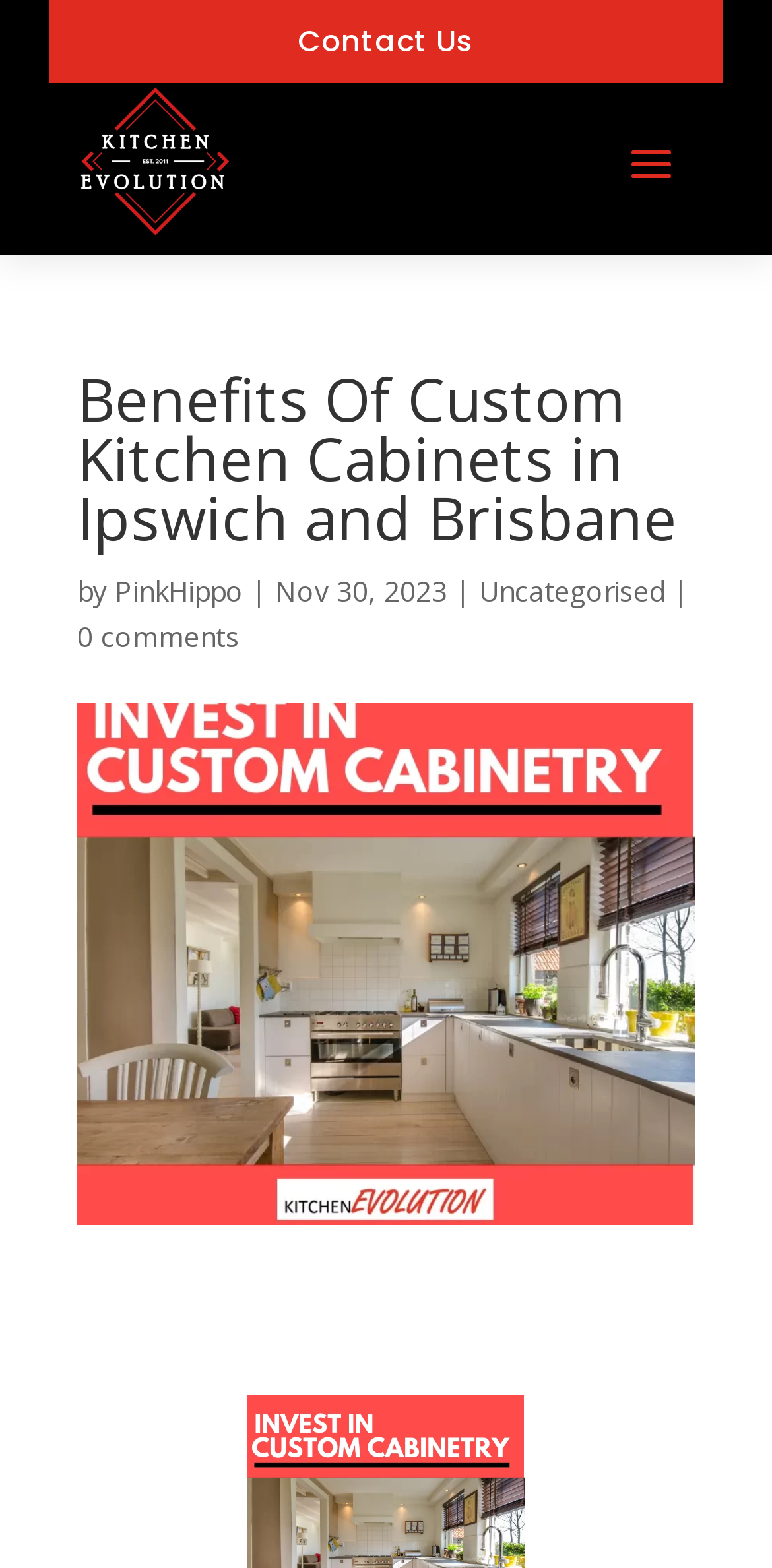Using the description "Contact Us", predict the bounding box of the relevant HTML element.

[0.065, 0.0, 0.935, 0.052]